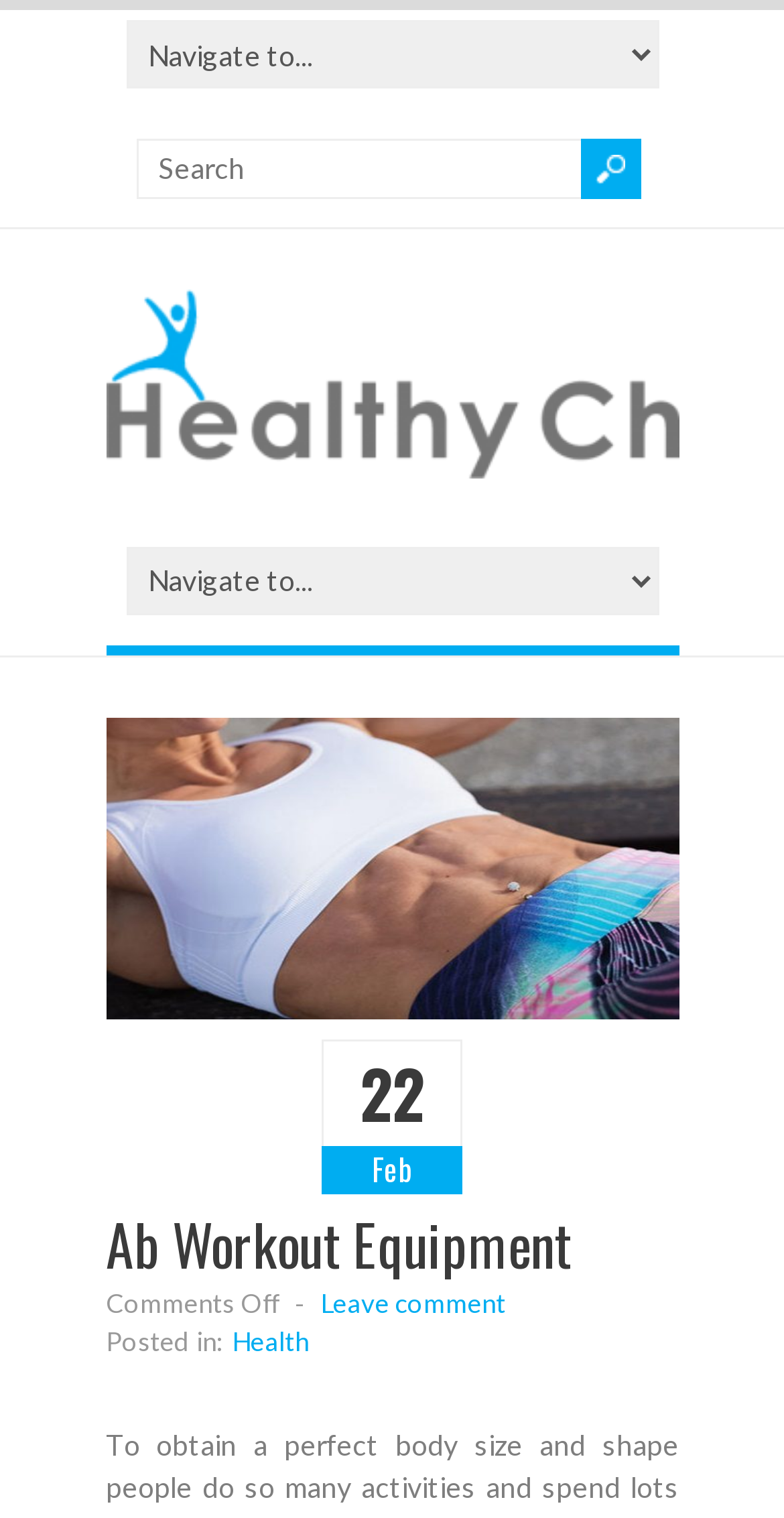Could you please study the image and provide a detailed answer to the question:
What category is the post in?

I determined the category of the post by analyzing the link element with the text 'Health'. This link element is located near the 'Posted in:' text, indicating that the post is categorized under 'Health'.